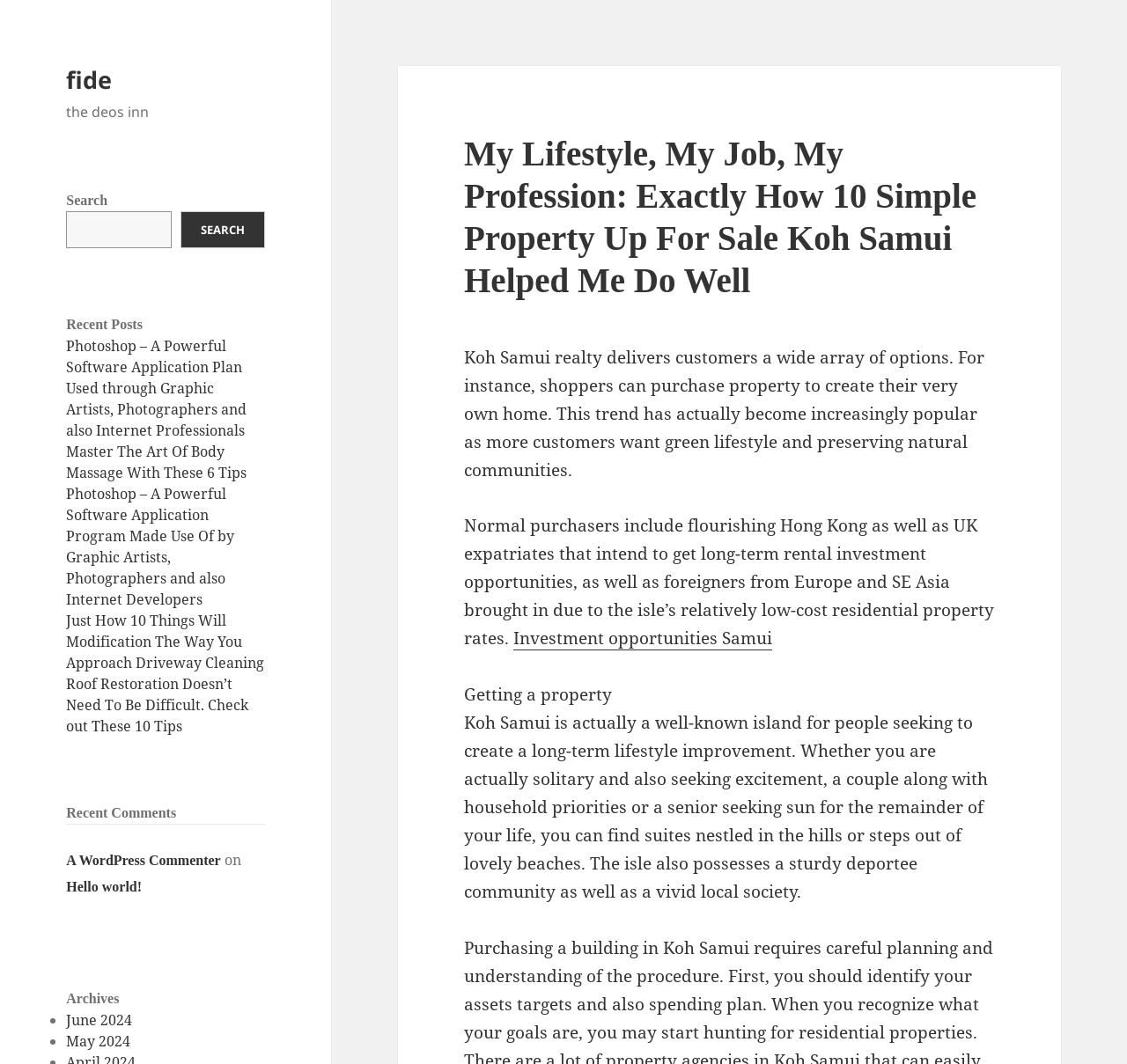Refer to the image and offer a detailed explanation in response to the question: What is the lifestyle improvement mentioned in the text?

I found the answer by reading the text that mentions 'more customers want green lifestyle and preserving natural communities' as a reason for buying property in Koh Samui.